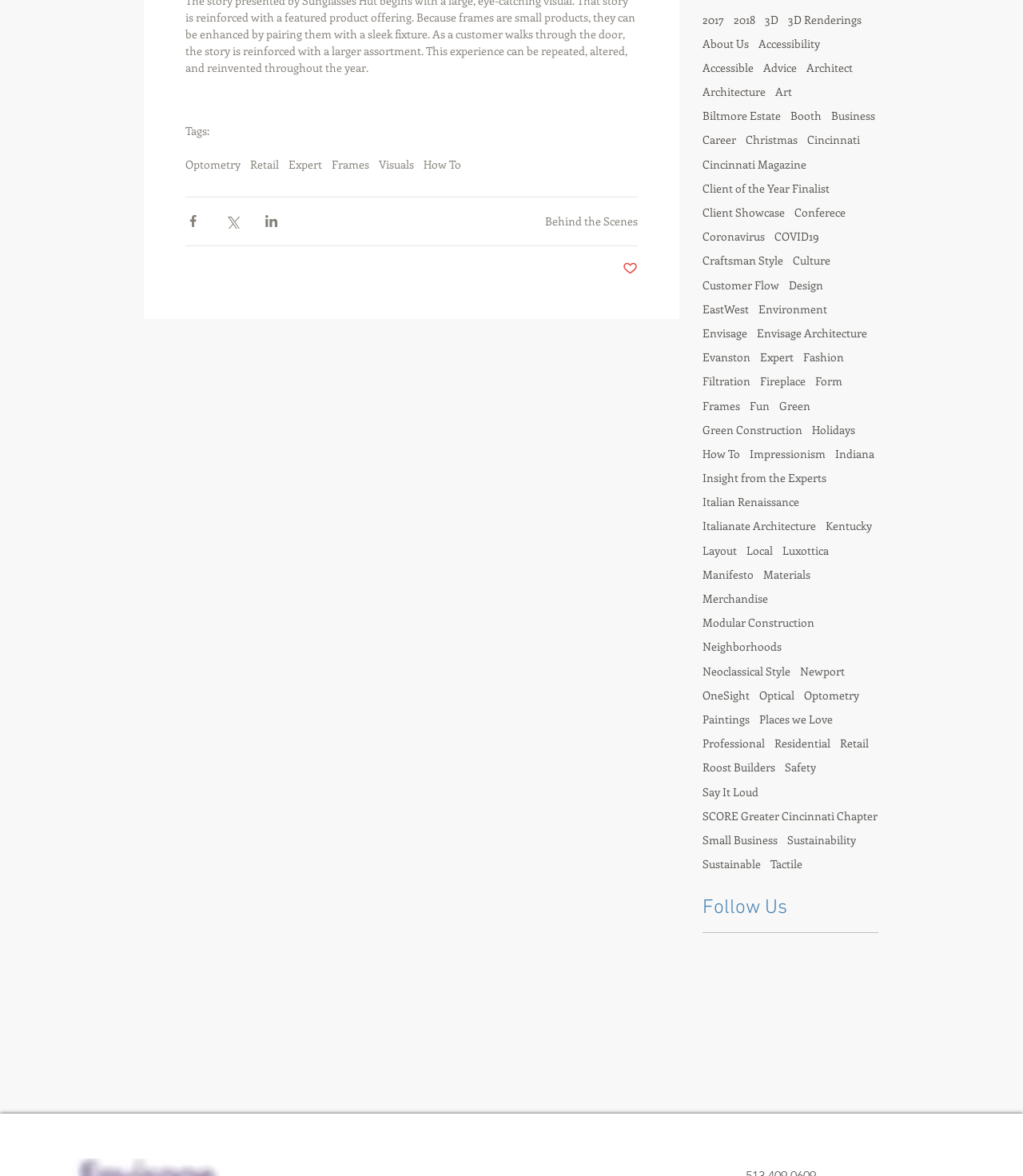Determine the bounding box for the described HTML element: "aria-label="Google+ Basic Square"". Ensure the coordinates are four float numbers between 0 and 1 in the format [left, top, right, bottom].

[0.734, 0.802, 0.752, 0.818]